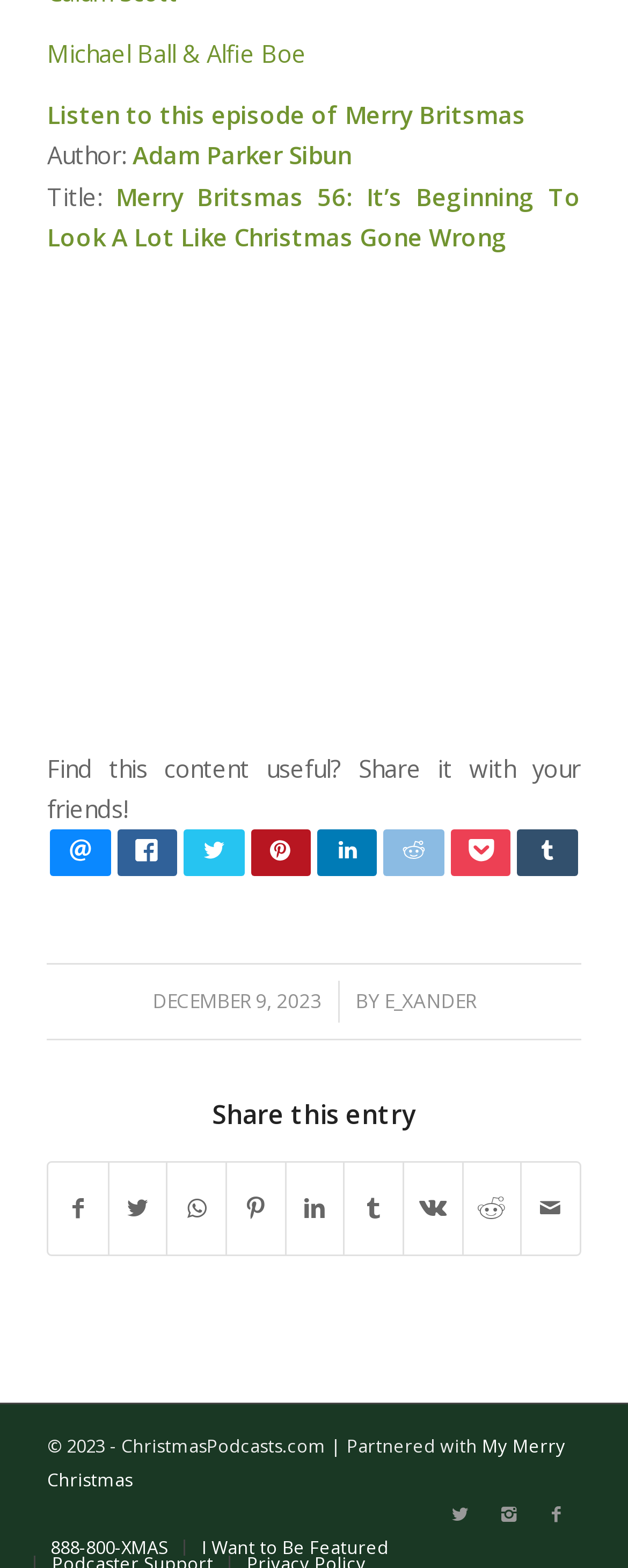Please determine the bounding box coordinates of the clickable area required to carry out the following instruction: "Share this entry". The coordinates must be four float numbers between 0 and 1, represented as [left, top, right, bottom].

[0.075, 0.702, 0.925, 0.72]